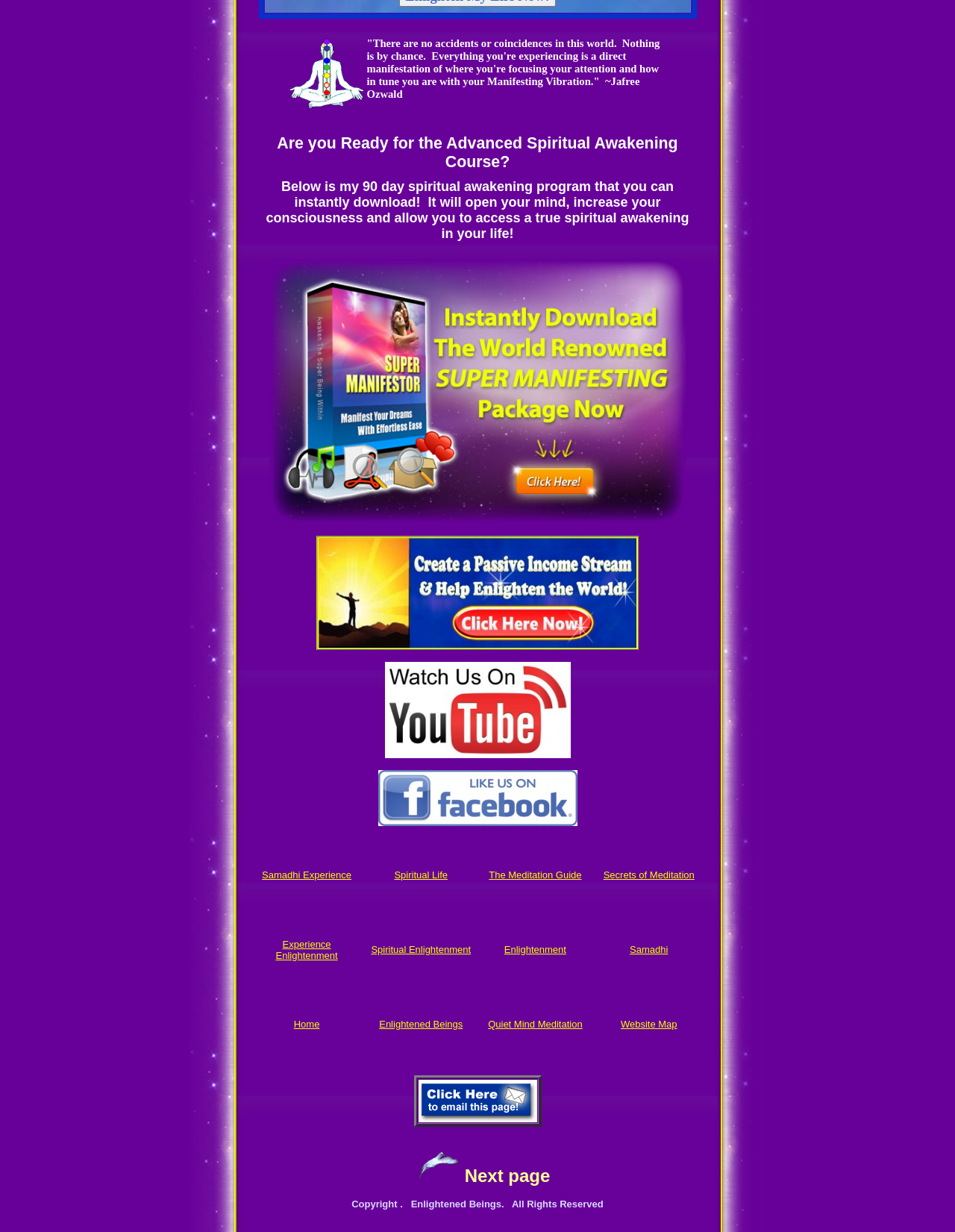Please use the details from the image to answer the following question comprehensively:
What is the main topic of this webpage?

Based on the content of the webpage, it appears to be focused on spiritual awakening, with quotes and text related to manifesting vibration and spiritual growth.